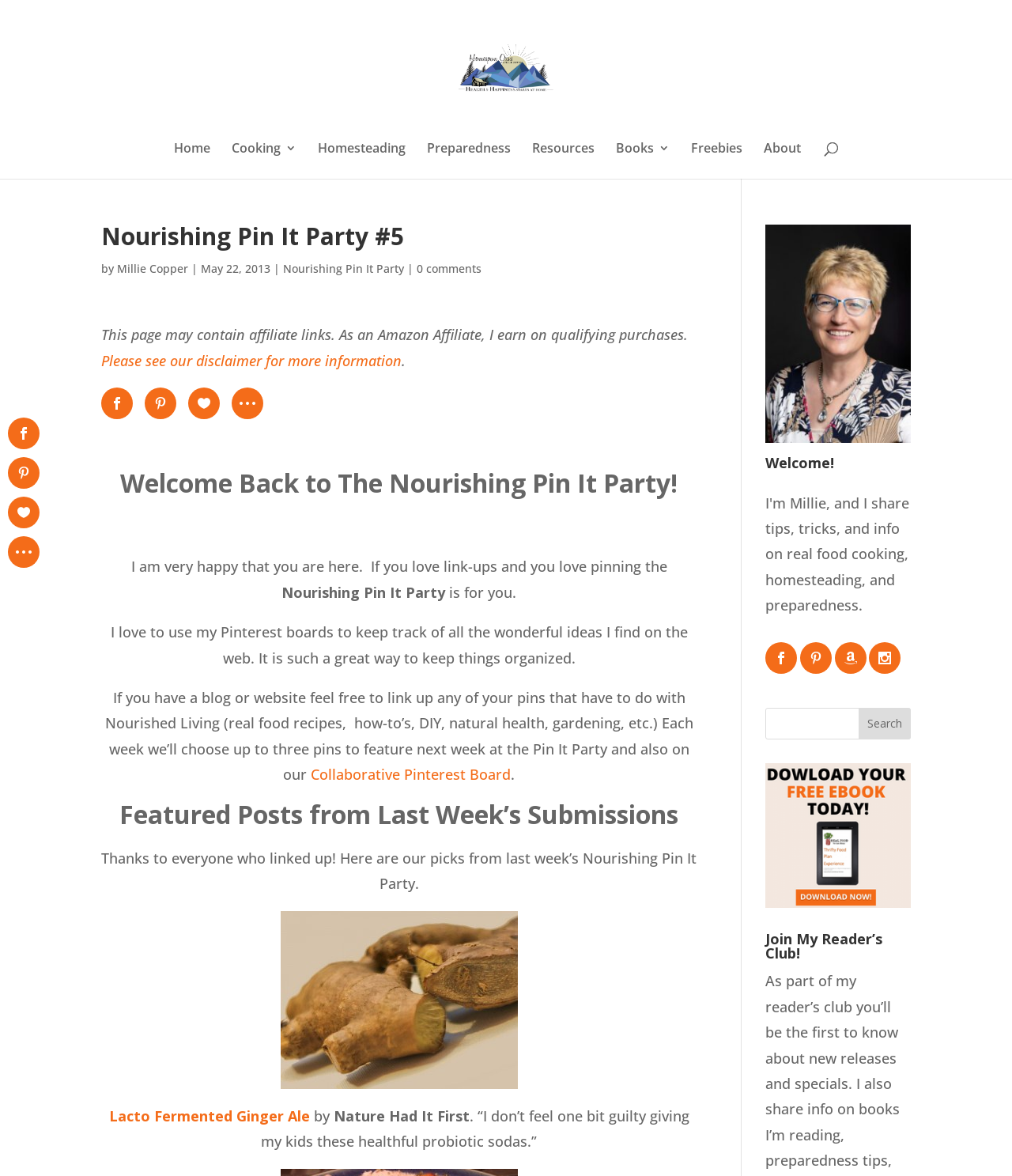Locate the bounding box of the UI element based on this description: "Nourishing Pin It Party". Provide four float numbers between 0 and 1 as [left, top, right, bottom].

[0.28, 0.222, 0.399, 0.235]